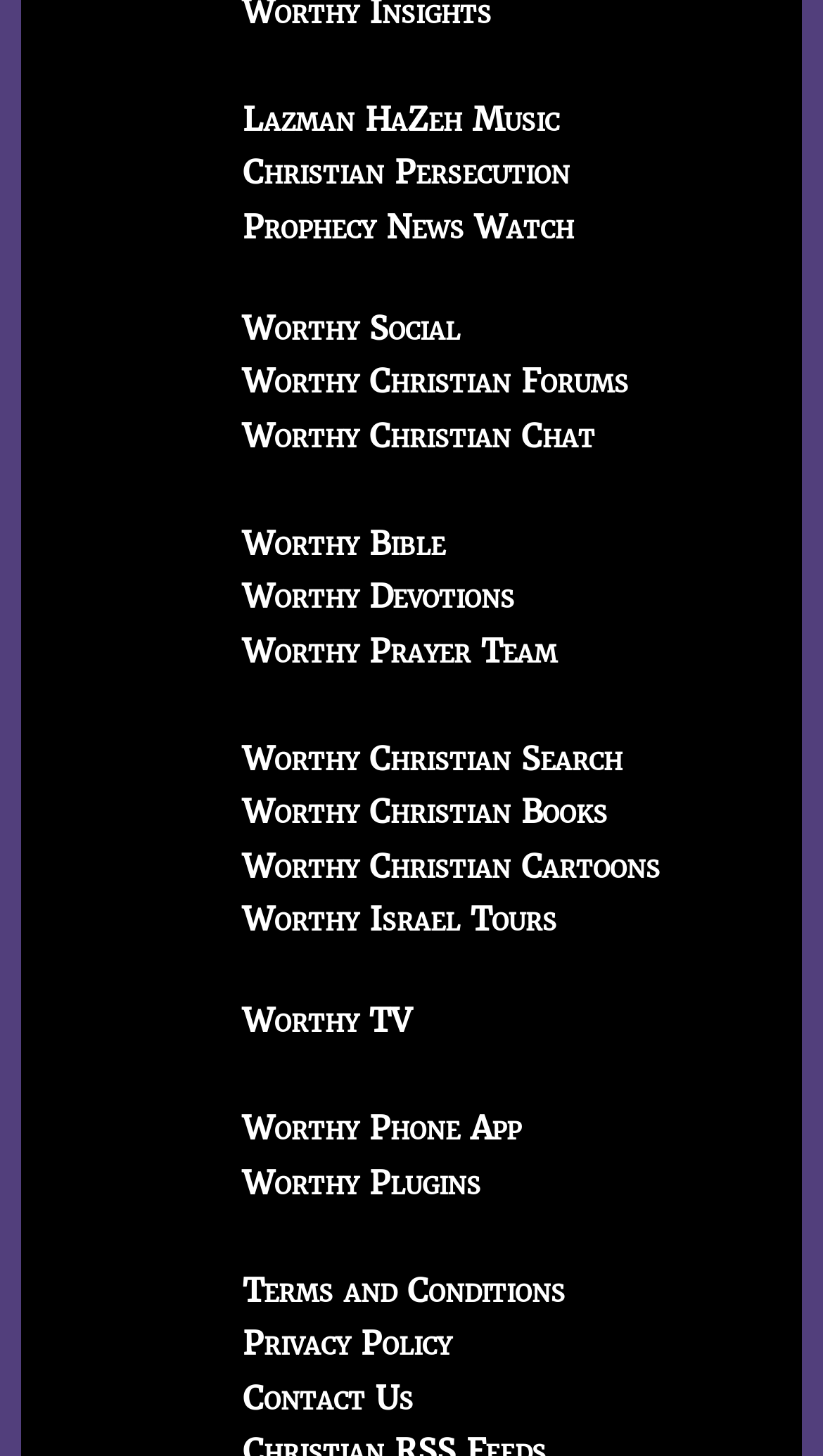Identify the bounding box coordinates for the UI element described as follows: "Worthy Christian Forums". Ensure the coordinates are four float numbers between 0 and 1, formatted as [left, top, right, bottom].

[0.295, 0.248, 0.764, 0.276]